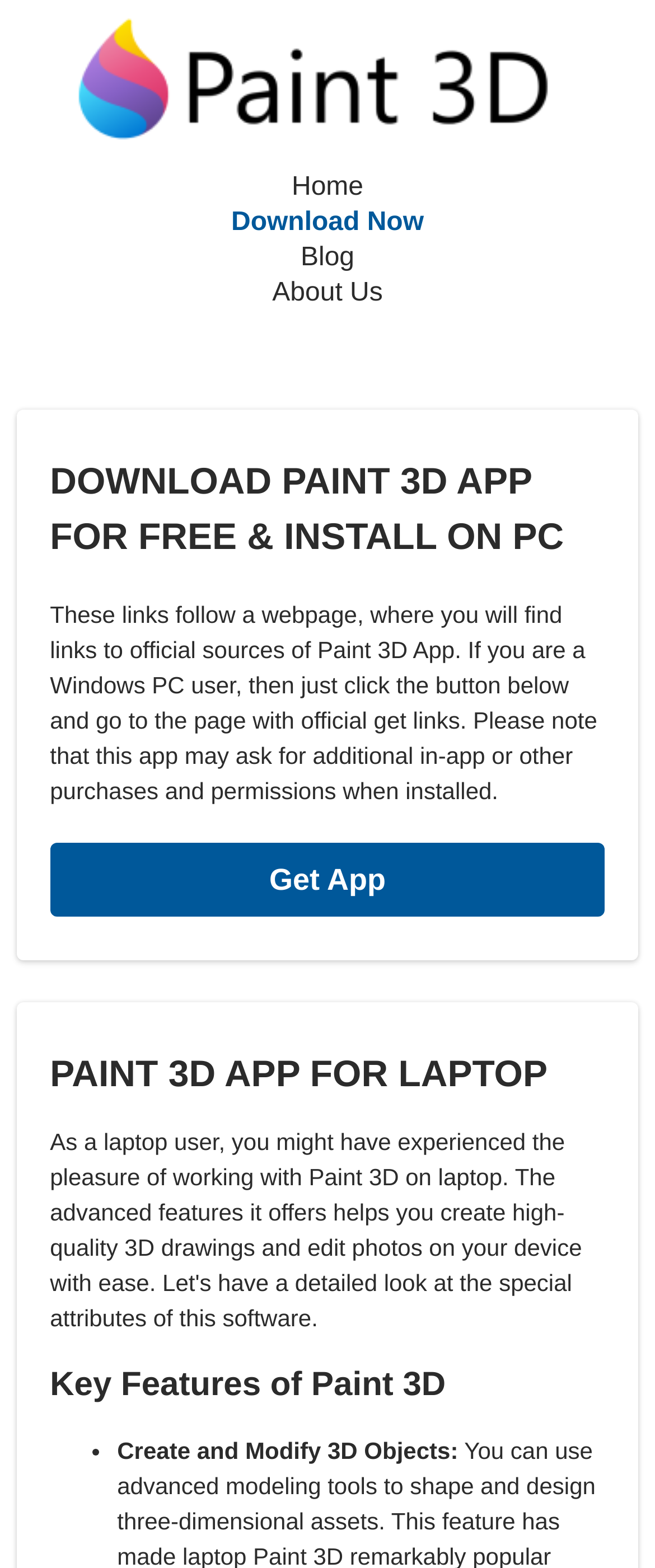Provide the bounding box coordinates in the format (top-left x, top-left y, bottom-right x, bottom-right y). All values are floating point numbers between 0 and 1. Determine the bounding box coordinate of the UI element described as: Download Now

[0.353, 0.133, 0.647, 0.151]